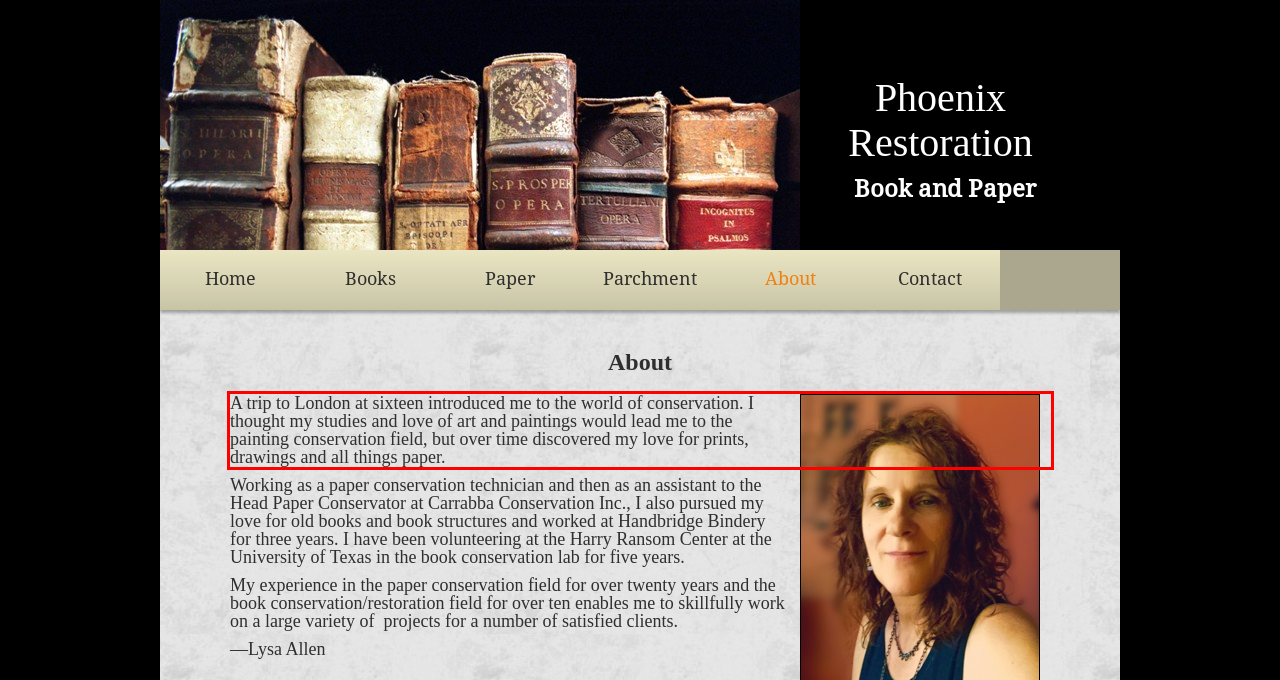You are presented with a screenshot containing a red rectangle. Extract the text found inside this red bounding box.

A trip to London at sixteen introduced me to the world of conservation. I thought my studies and love of art and paintings would lead me to the painting conservation field, but over time discovered my love for prints, drawings and all things paper.